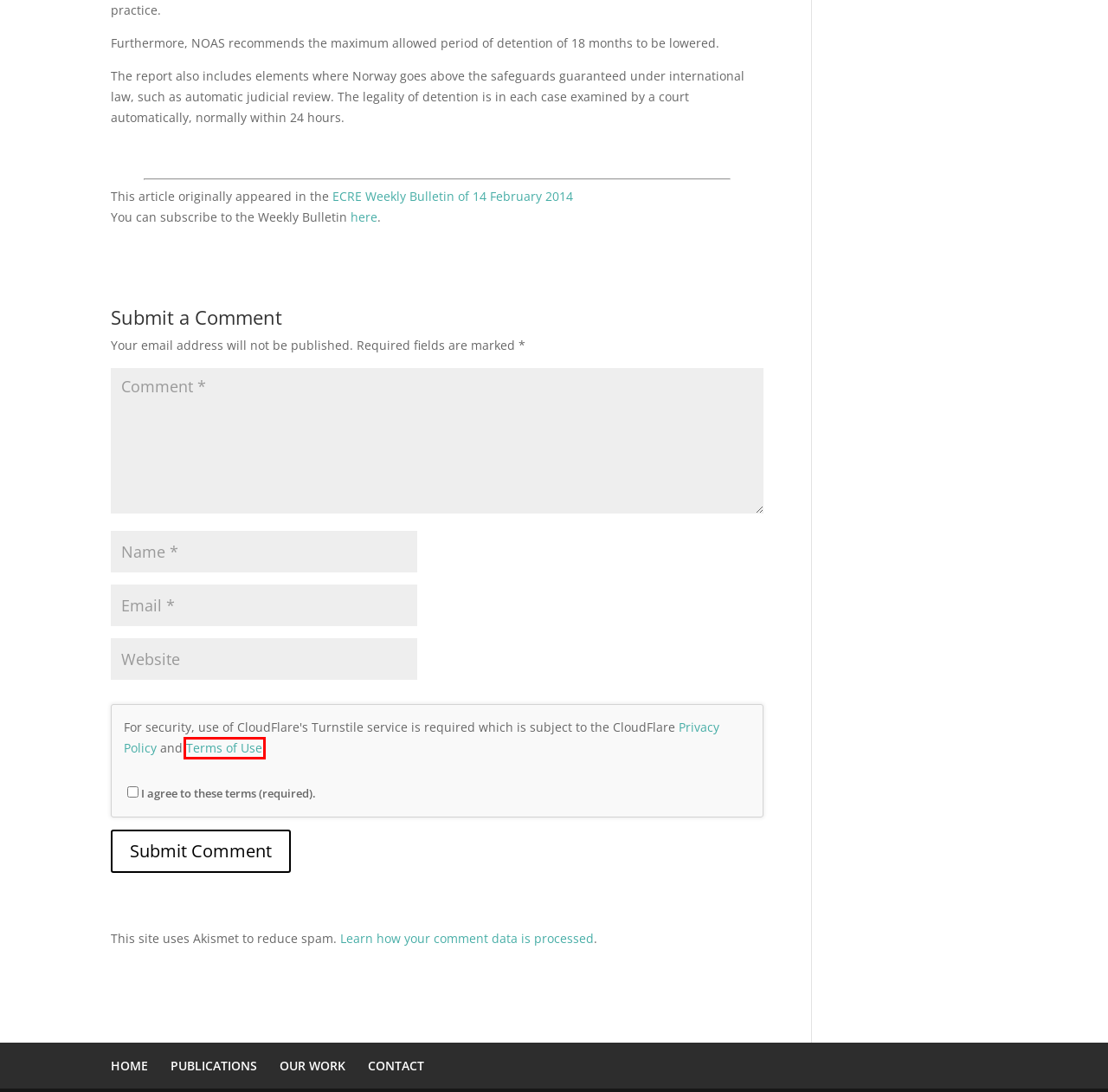You have a screenshot of a webpage with a red bounding box highlighting a UI element. Your task is to select the best webpage description that corresponds to the new webpage after clicking the element. Here are the descriptions:
A. News | European Council on Refugees and Exiles (ECRE)
B. Data Protection: ECRE’s Privacy Policy and Guidance | European Council on Refugees and Exiles (ECRE)
C. OUR WORK | European Council on Refugees and Exiles (ECRE)
D. Privacy Policy – Akismet
E. Members | European Council on Refugees and Exiles (ECRE)
F. Cloudflare's Privacy Policy | Cloudflare
G. Terms of Use | Cloudflare
H. Home - NOAS

G